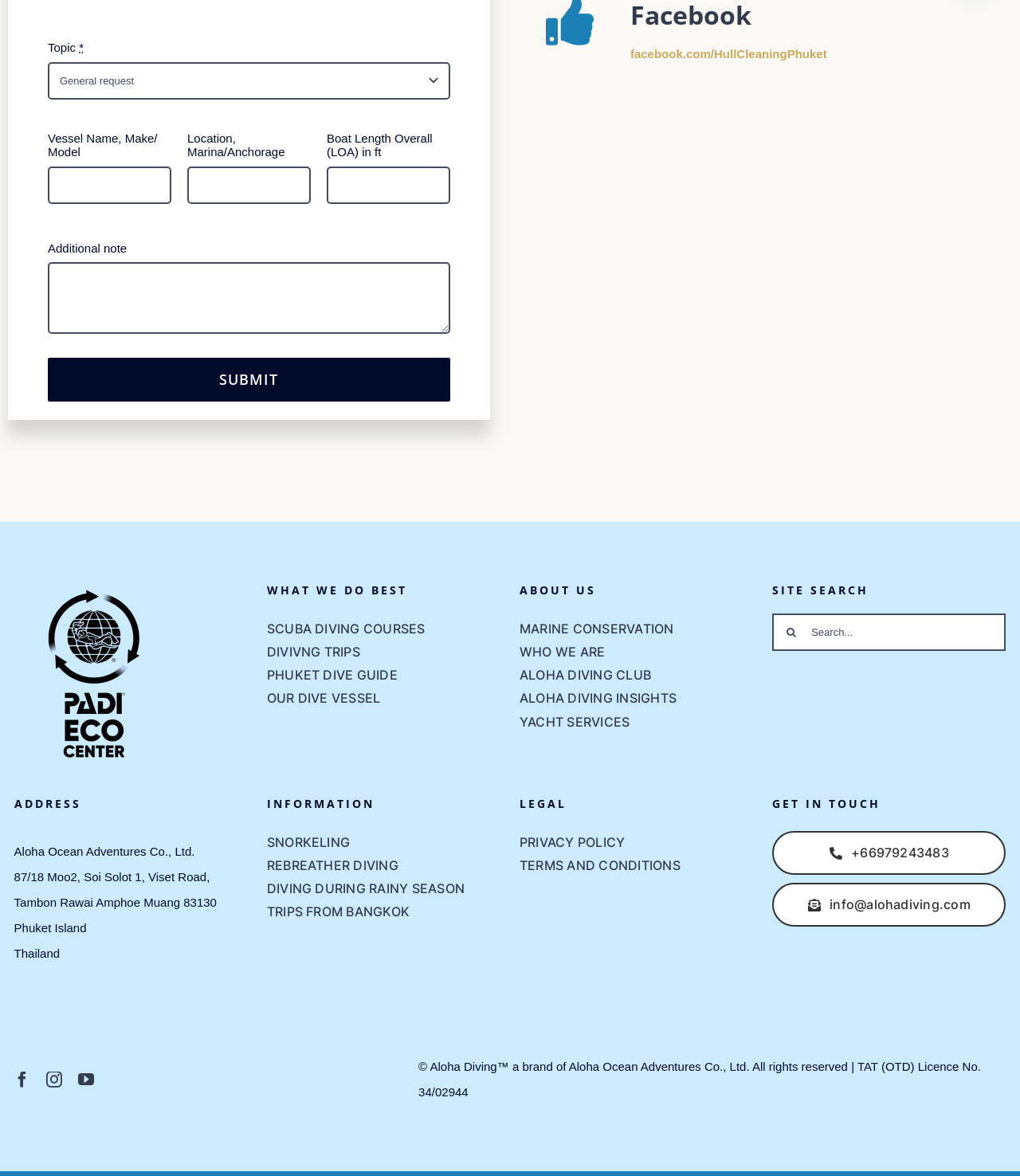Identify the bounding box coordinates of the region that should be clicked to execute the following instruction: "Submit the form".

[0.047, 0.304, 0.441, 0.342]